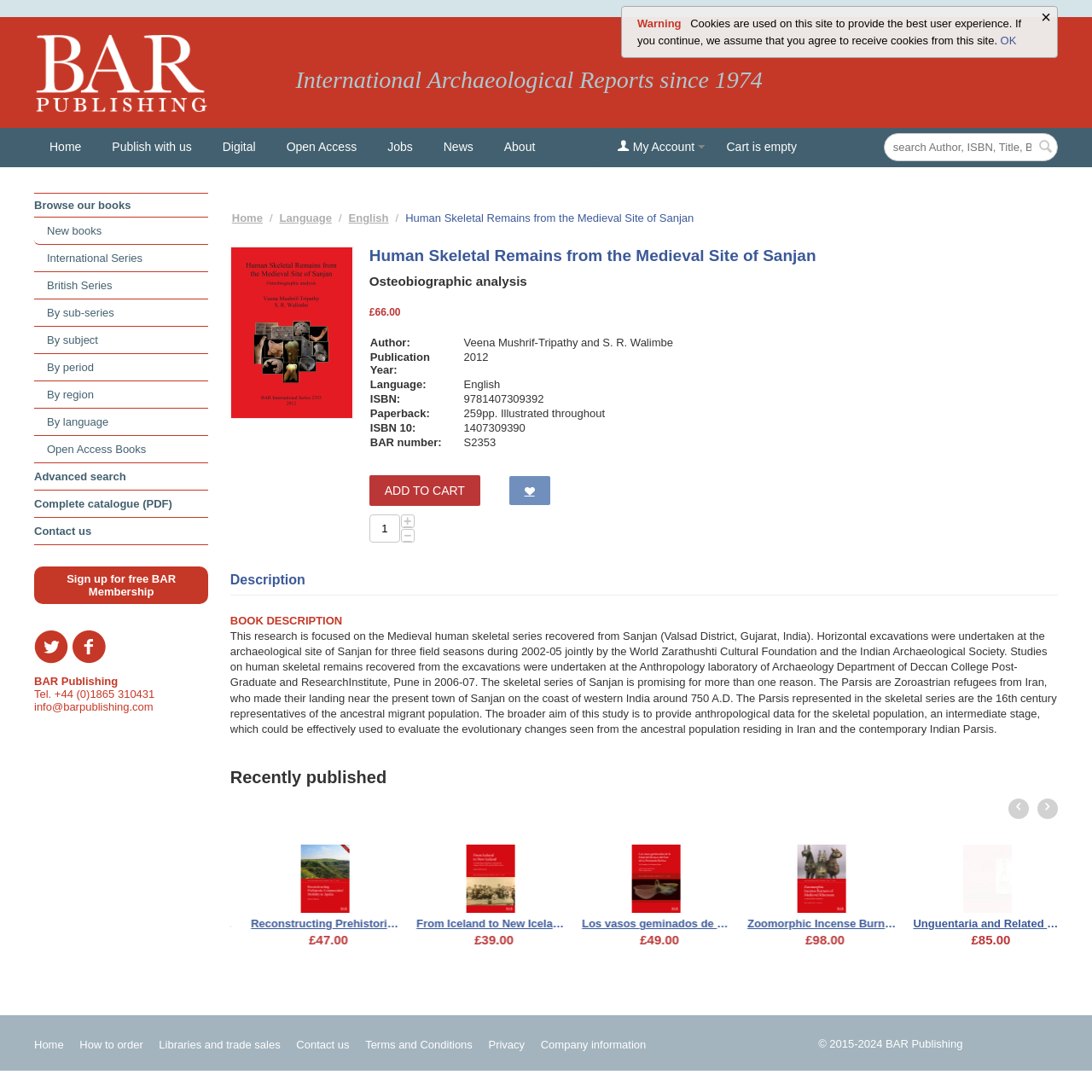What is the subject of the book?
Give a single word or phrase as your answer by examining the image.

Medieval human skeletal series